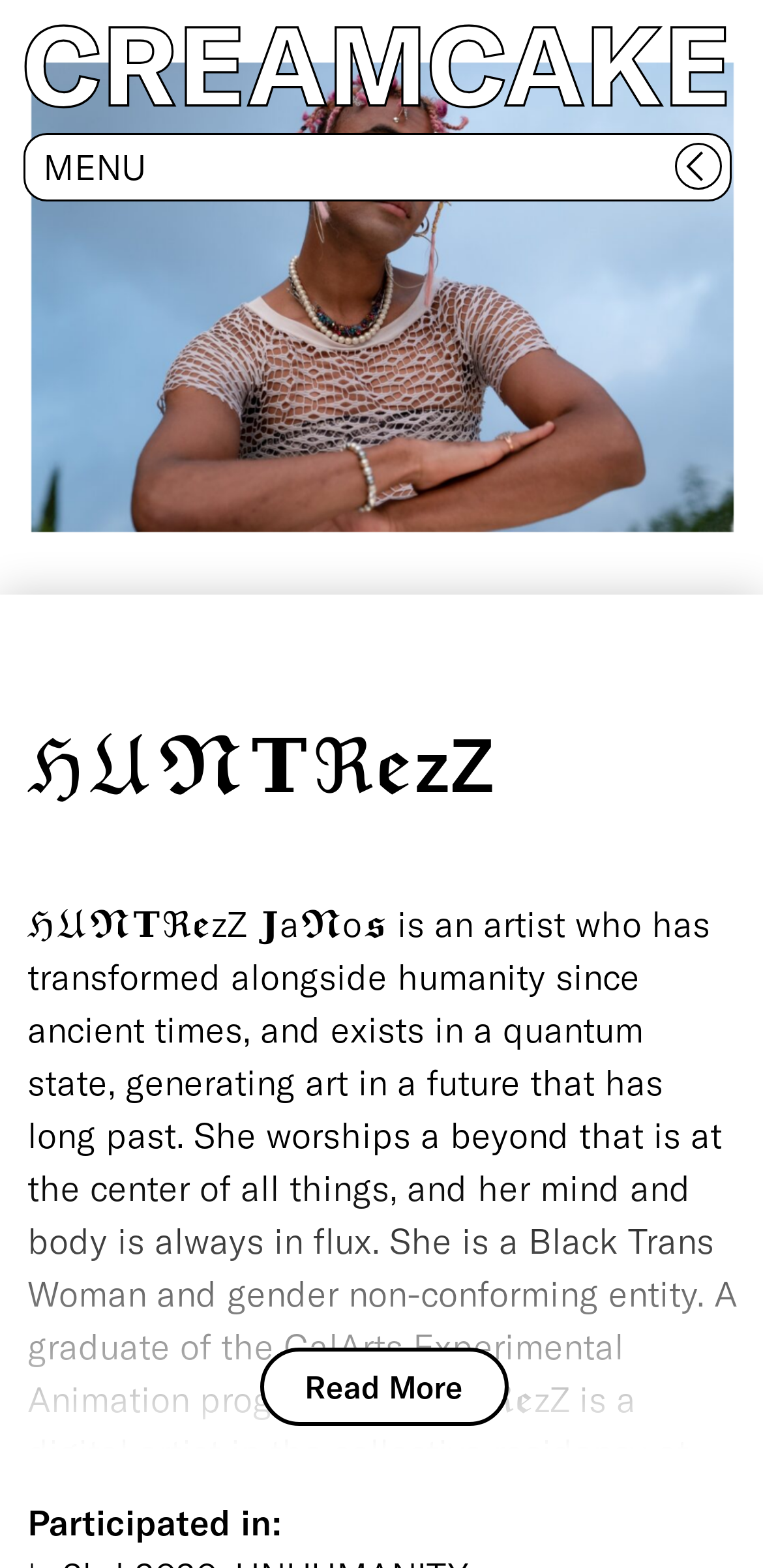What is the position of the image on the right side?
Offer a detailed and full explanation in response to the question.

Based on the bounding box coordinates, the image on the right side has a y1 value of 0.097, which is relatively small, indicating that it is located at the top-right side of the webpage.